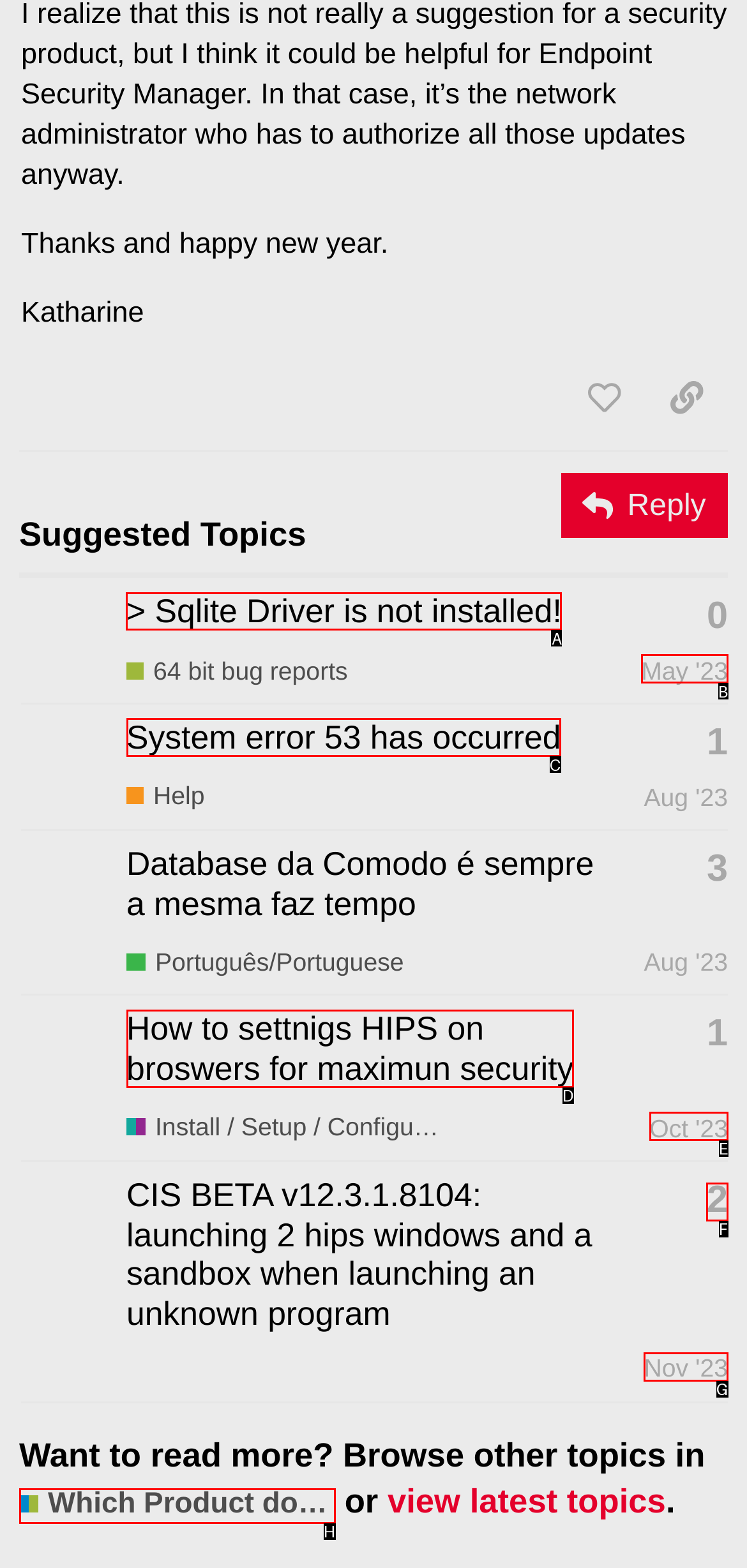Tell me which one HTML element I should click to complete the following task: view topic 'Sqlite Driver is not installed!'  Answer with the option's letter from the given choices directly.

A